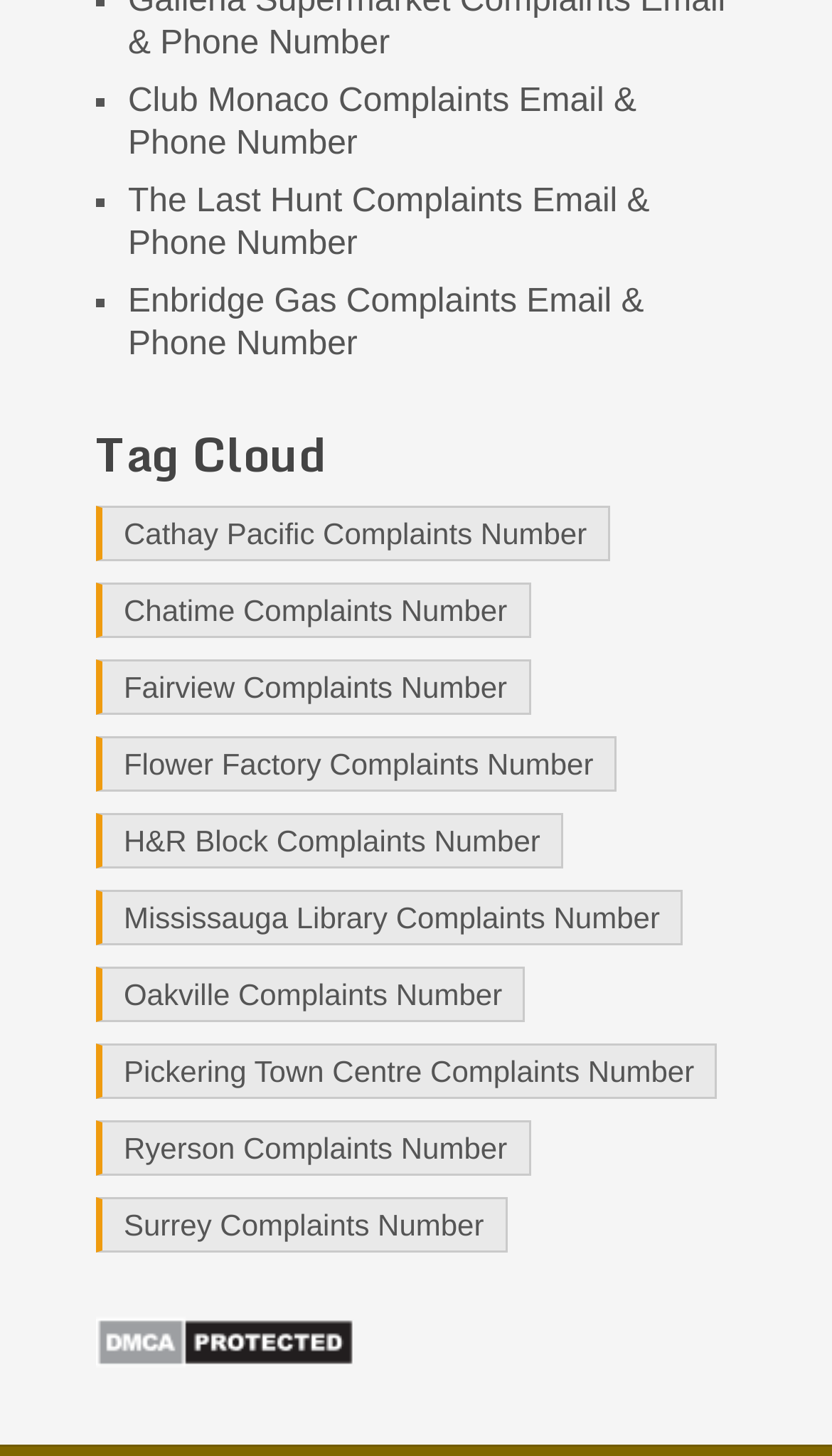What is the name of the protection status link at the bottom?
Look at the image and respond with a one-word or short-phrase answer.

DMCA.com Protection Status